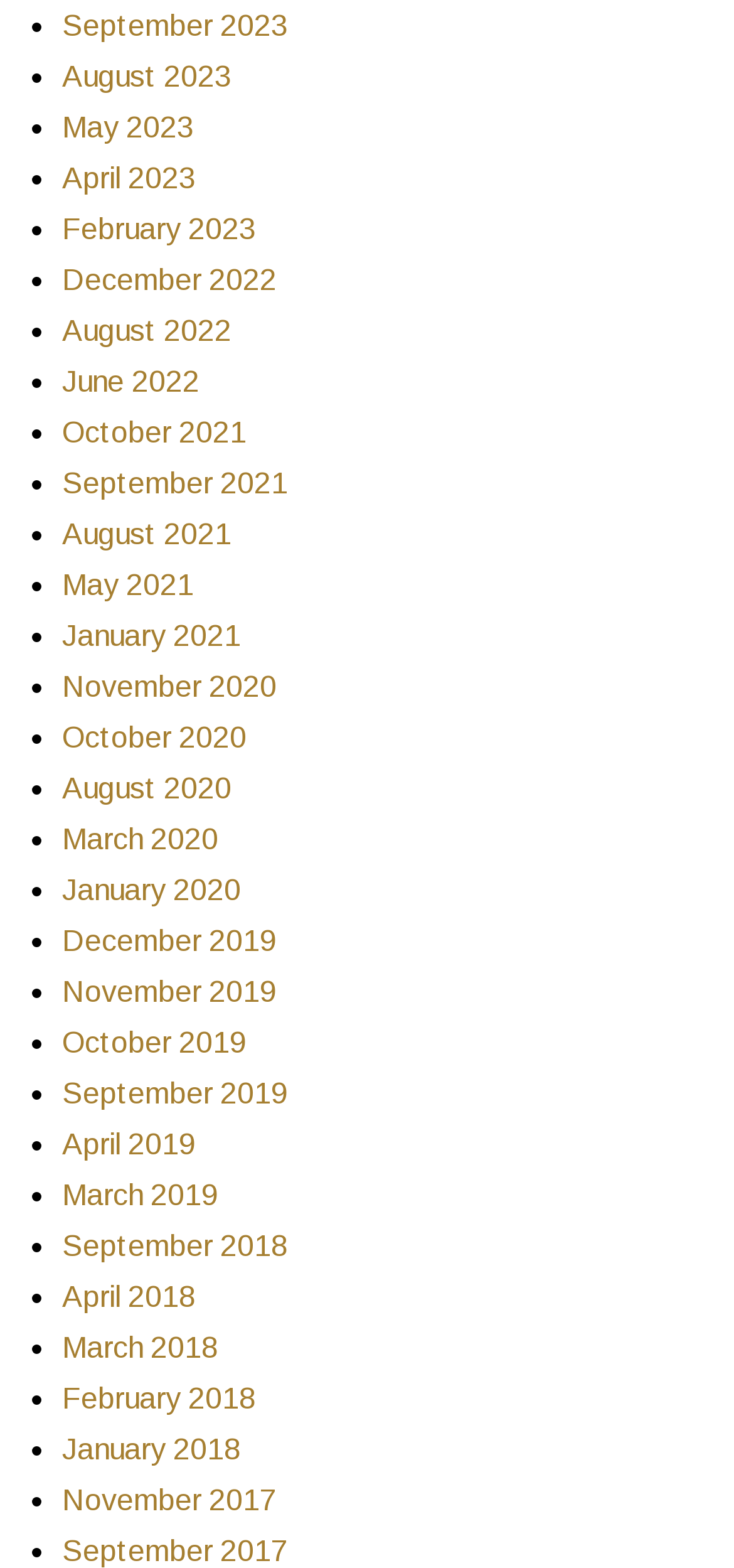Identify the bounding box coordinates of the element that should be clicked to fulfill this task: "View November 2017". The coordinates should be provided as four float numbers between 0 and 1, i.e., [left, top, right, bottom].

[0.085, 0.947, 0.377, 0.967]